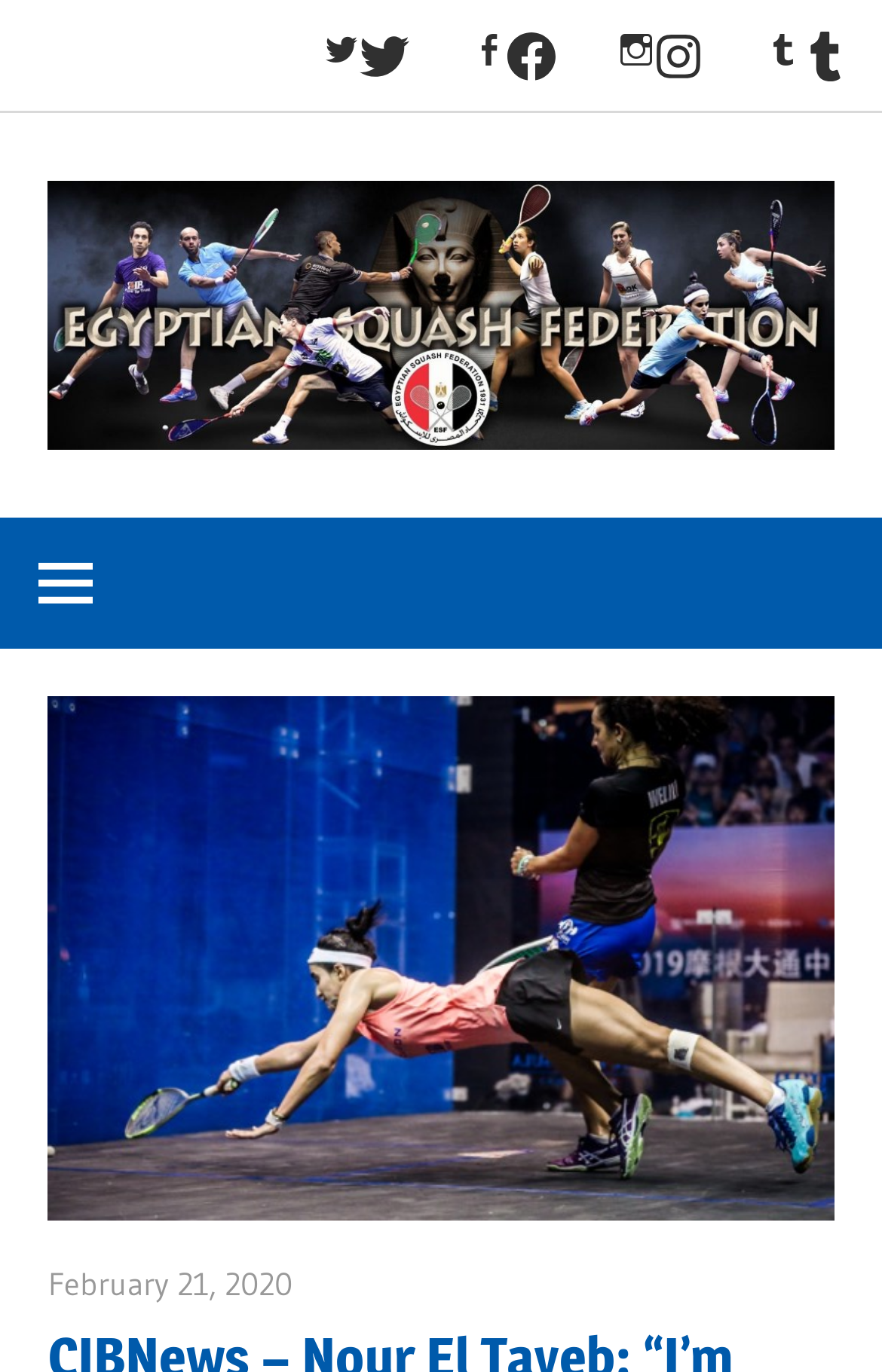Locate the bounding box coordinates of the clickable area to execute the instruction: "Visit the Egyptian Squash Federation website". Provide the coordinates as four float numbers between 0 and 1, represented as [left, top, right, bottom].

[0.054, 0.124, 0.989, 0.159]